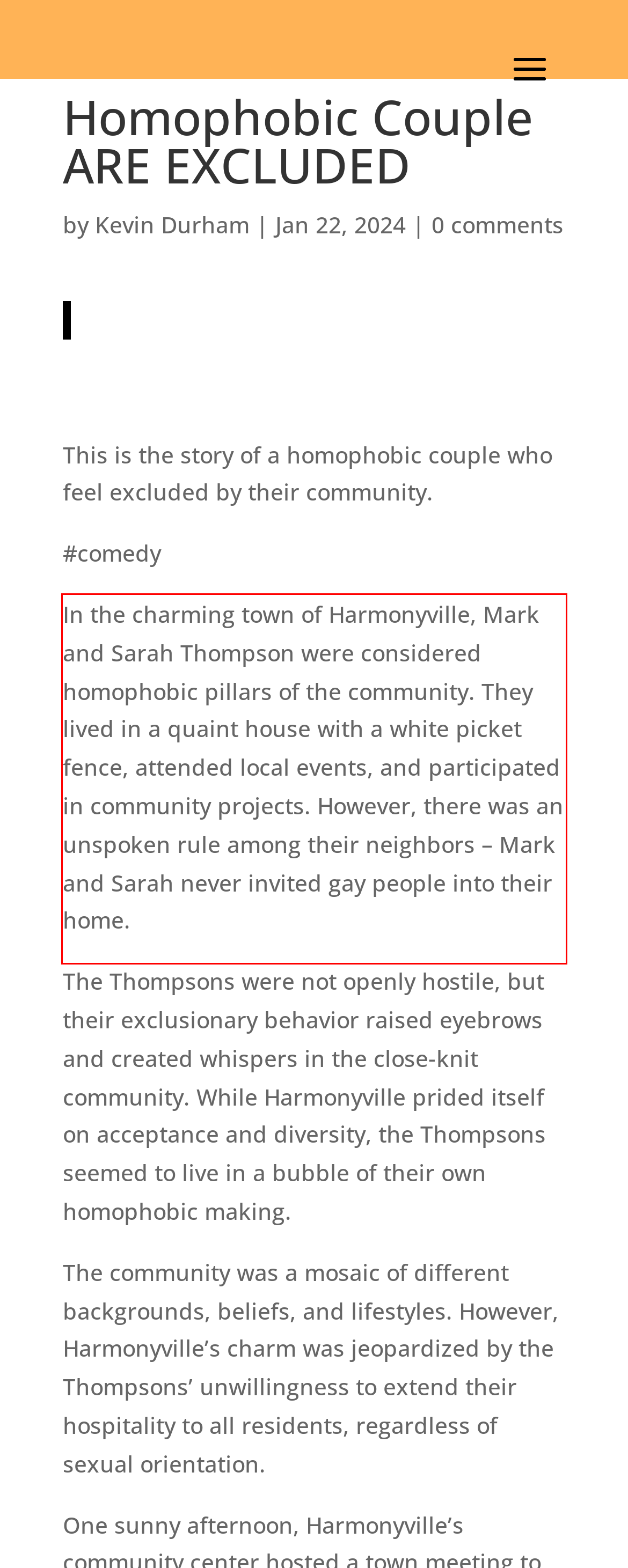Identify the text inside the red bounding box on the provided webpage screenshot by performing OCR.

In the charming town of Harmonyville, Mark and Sarah Thompson were considered homophobic pillars of the community. They lived in a quaint house with a white picket fence, attended local events, and participated in community projects. However, there was an unspoken rule among their neighbors – Mark and Sarah never invited gay people into their home.